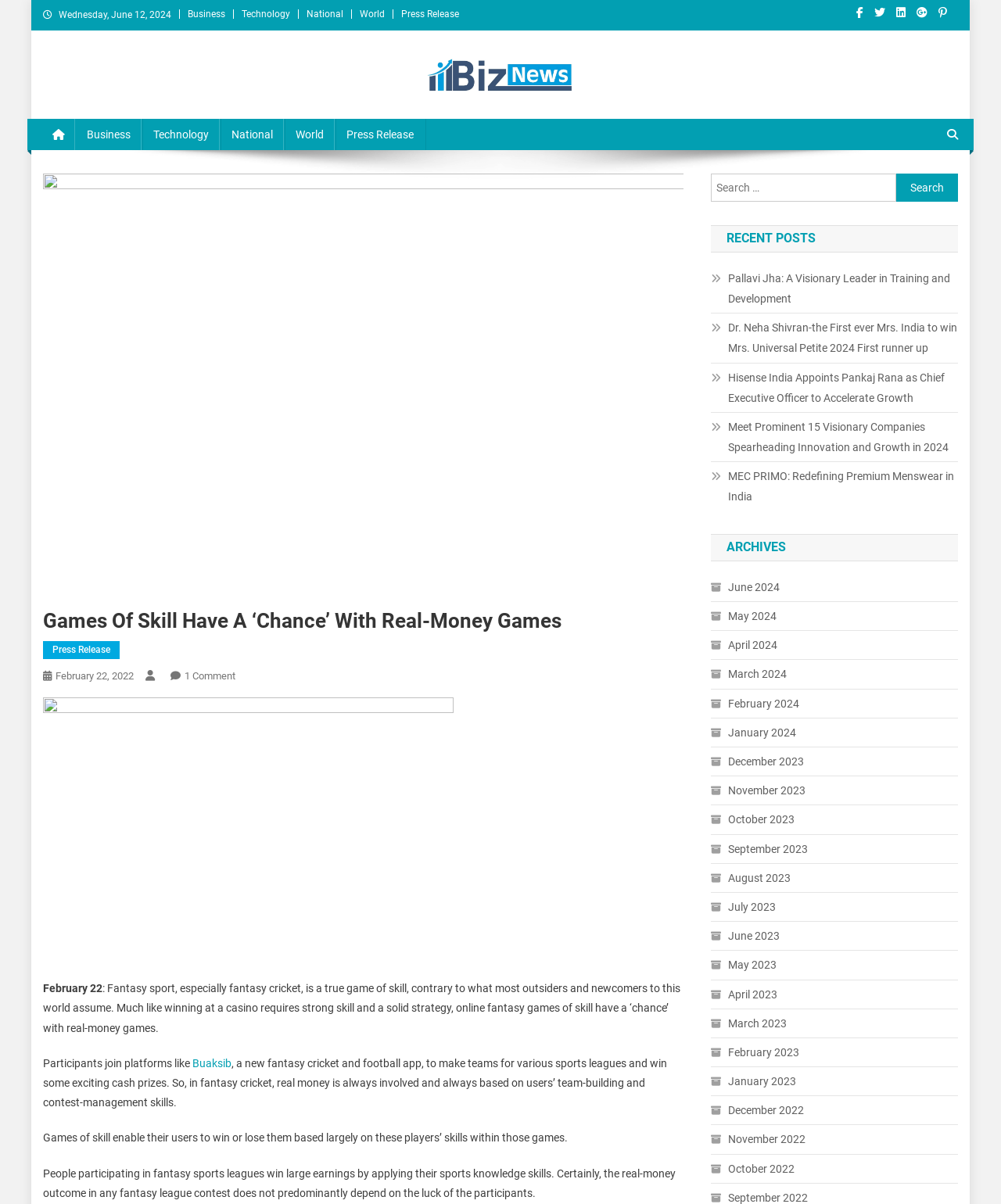Please specify the bounding box coordinates of the clickable region necessary for completing the following instruction: "Read the 'Games Of Skill Have A ‘Chance’ With Real-Money Games' article". The coordinates must consist of four float numbers between 0 and 1, i.e., [left, top, right, bottom].

[0.043, 0.506, 0.683, 0.526]